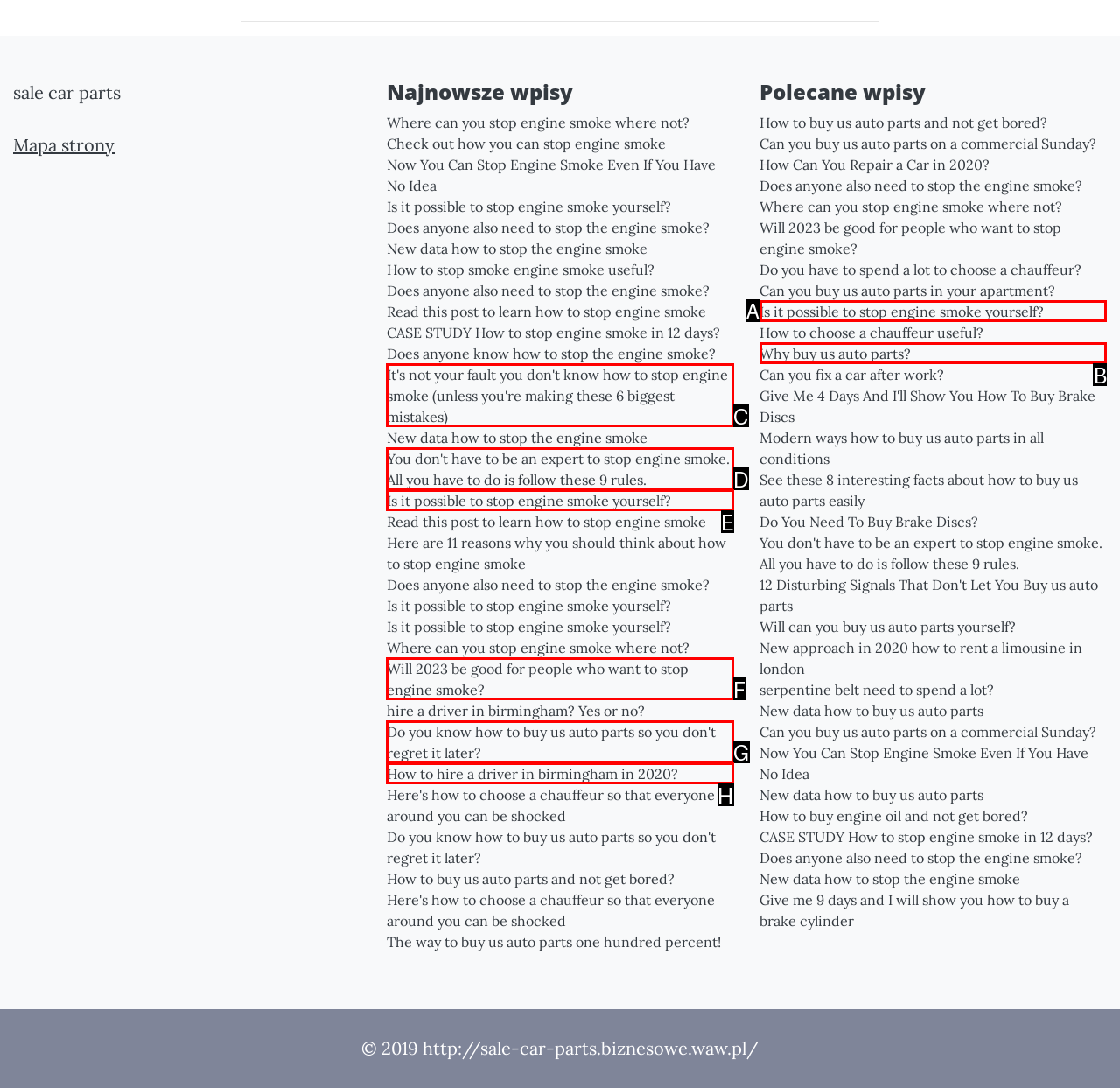Tell me which one HTML element best matches the description: Why buy us auto parts?
Answer with the option's letter from the given choices directly.

B